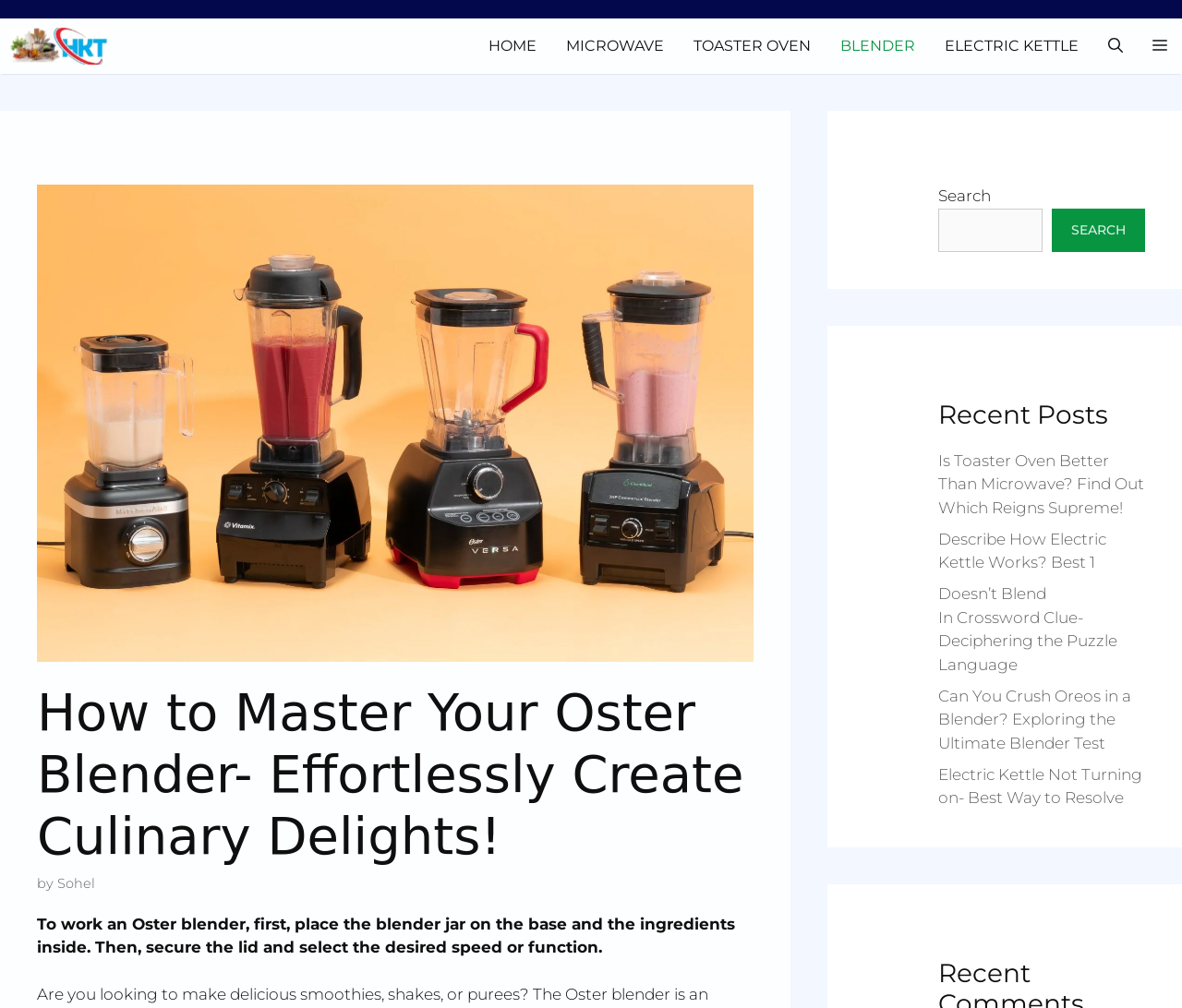What is the author of the current article?
Based on the screenshot, provide a one-word or short-phrase response.

Sohel